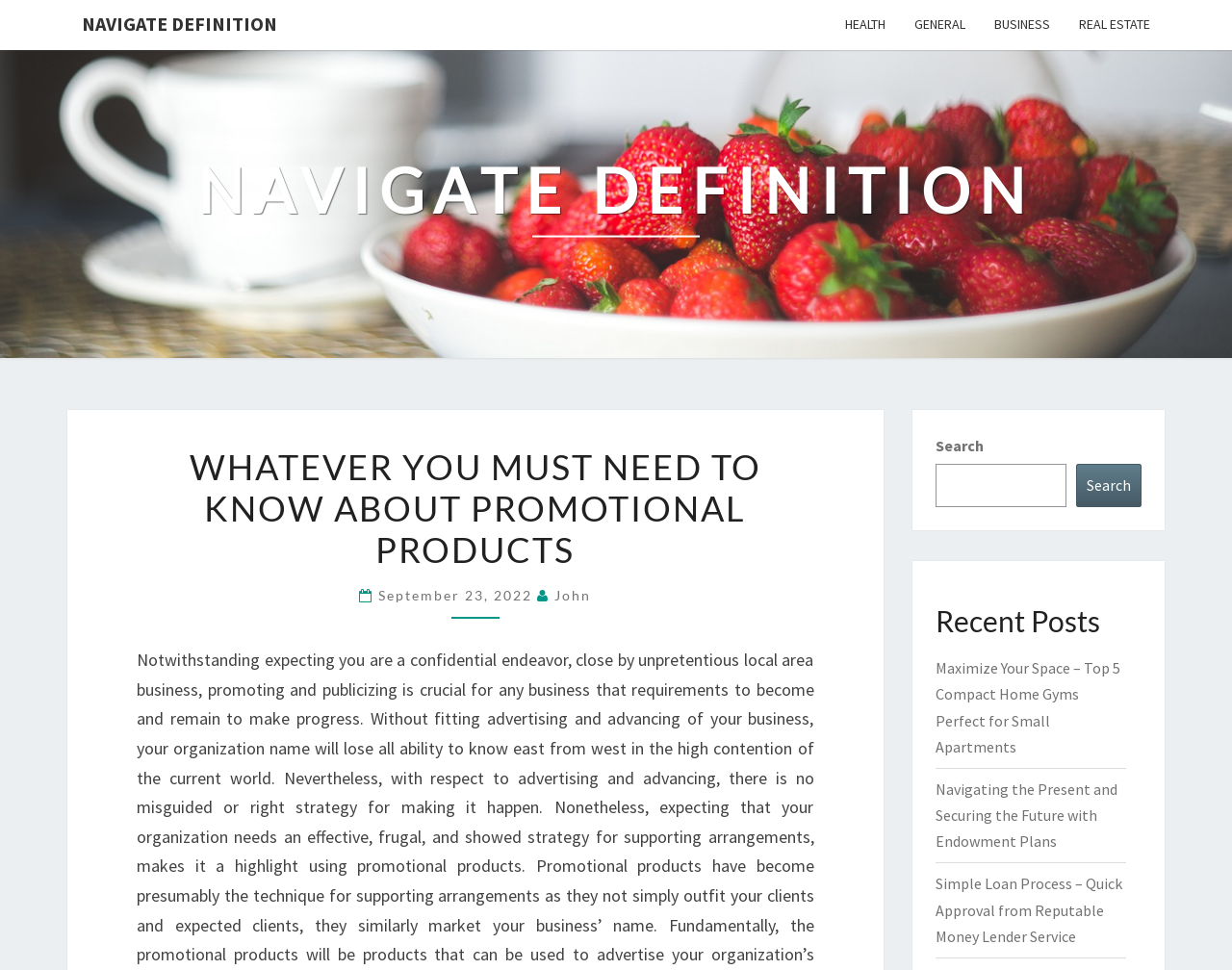Given the webpage screenshot and the description, determine the bounding box coordinates (top-left x, top-left y, bottom-right x, bottom-right y) that define the location of the UI element matching this description: General

[0.73, 0.0, 0.795, 0.051]